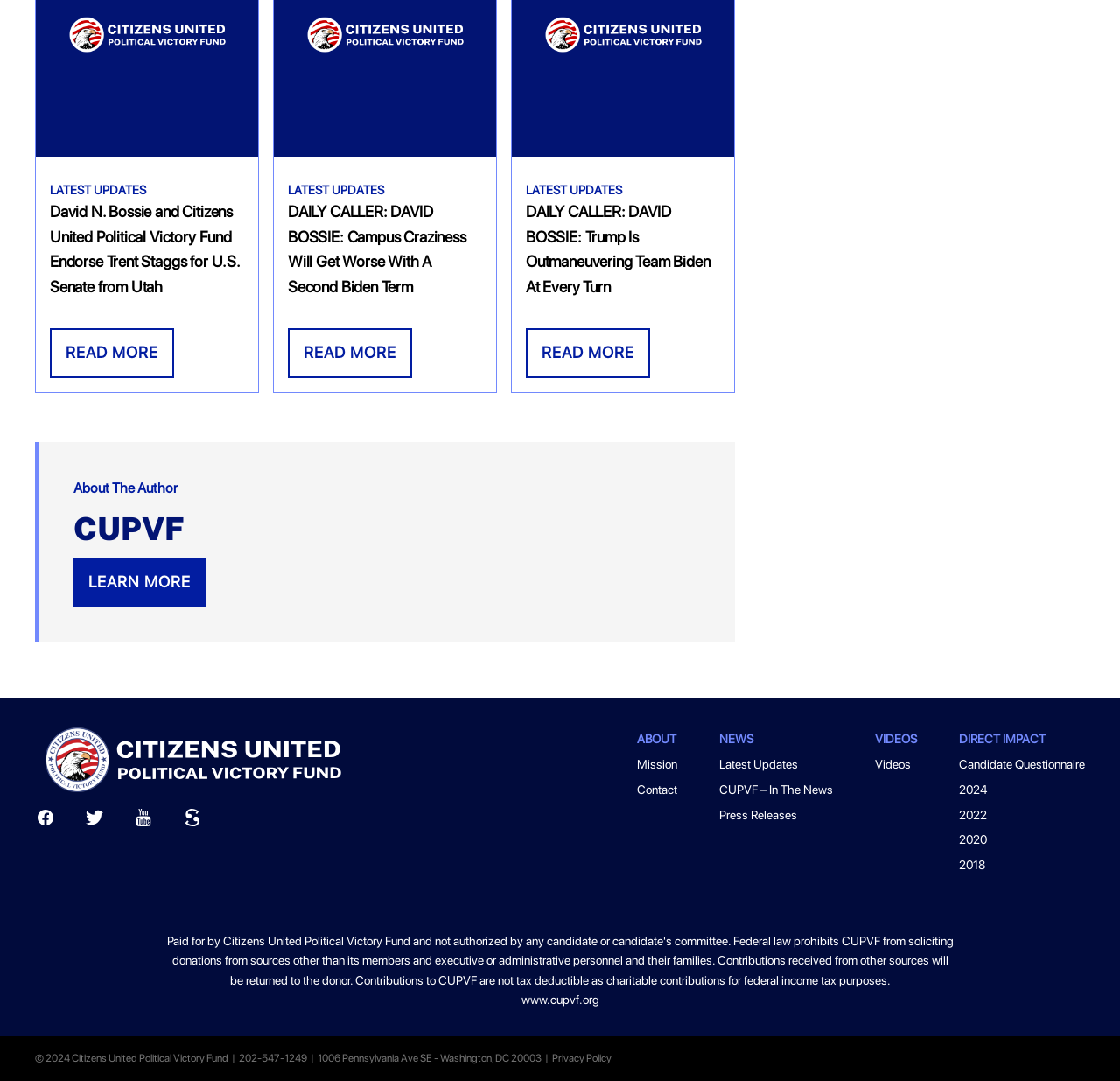Please identify the coordinates of the bounding box for the clickable region that will accomplish this instruction: "Check the latest updates".

[0.257, 0.17, 0.343, 0.181]